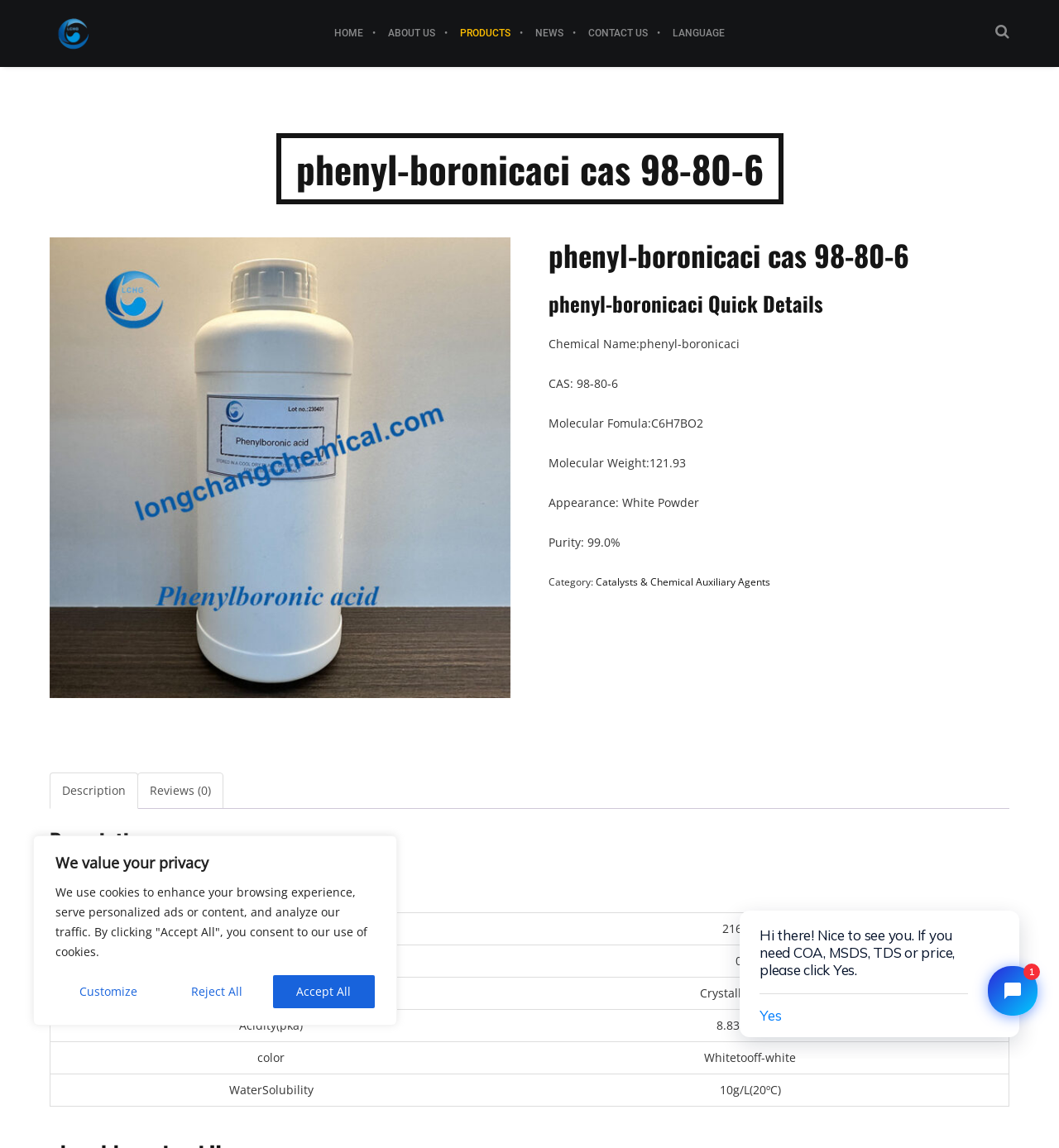Determine the bounding box coordinates of the clickable area required to perform the following instruction: "click the ABOUT US link". The coordinates should be represented as four float numbers between 0 and 1: [left, top, right, bottom].

[0.355, 0.0, 0.423, 0.058]